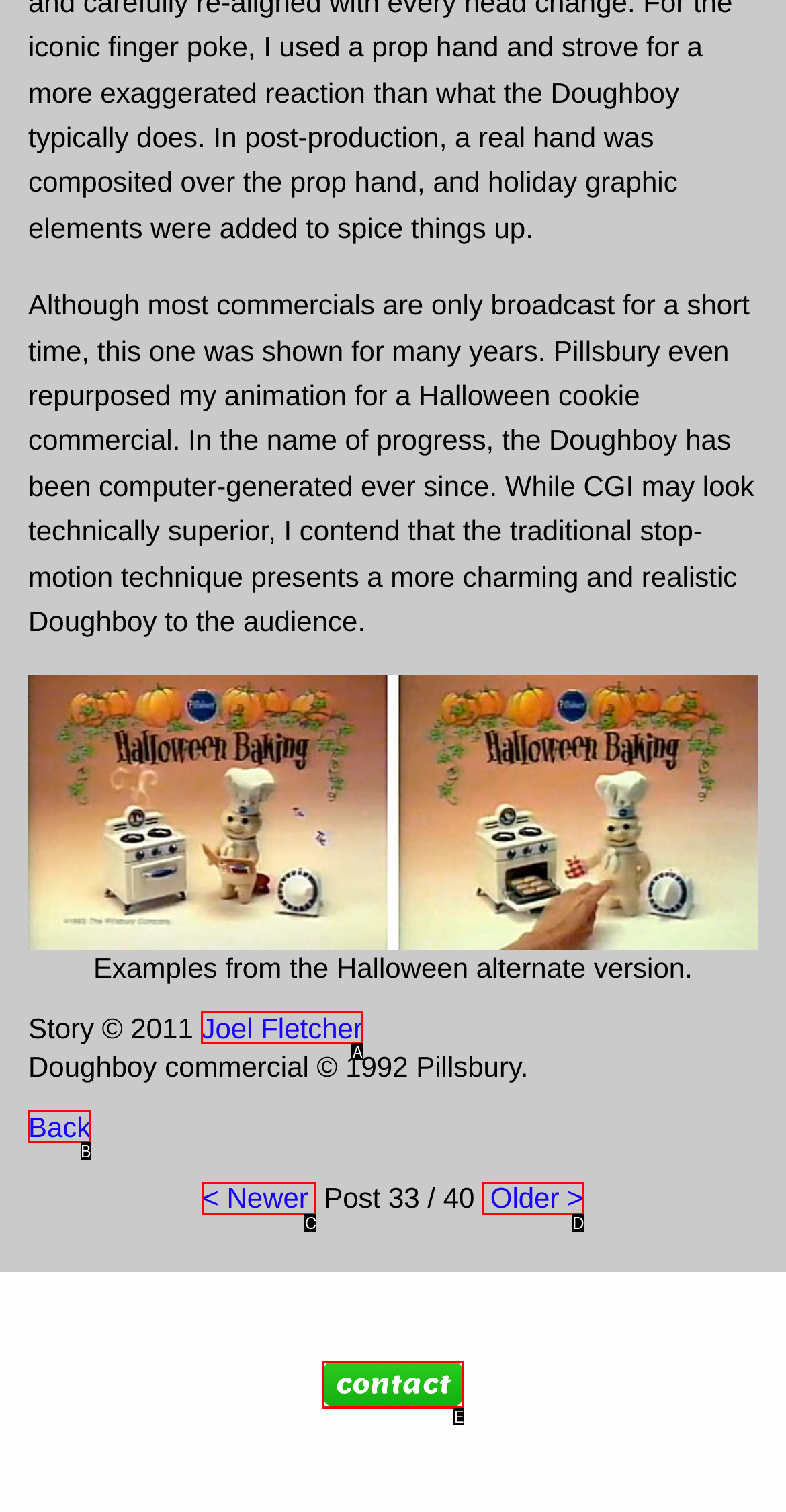Choose the HTML element that best fits the given description: Back. Answer by stating the letter of the option.

B